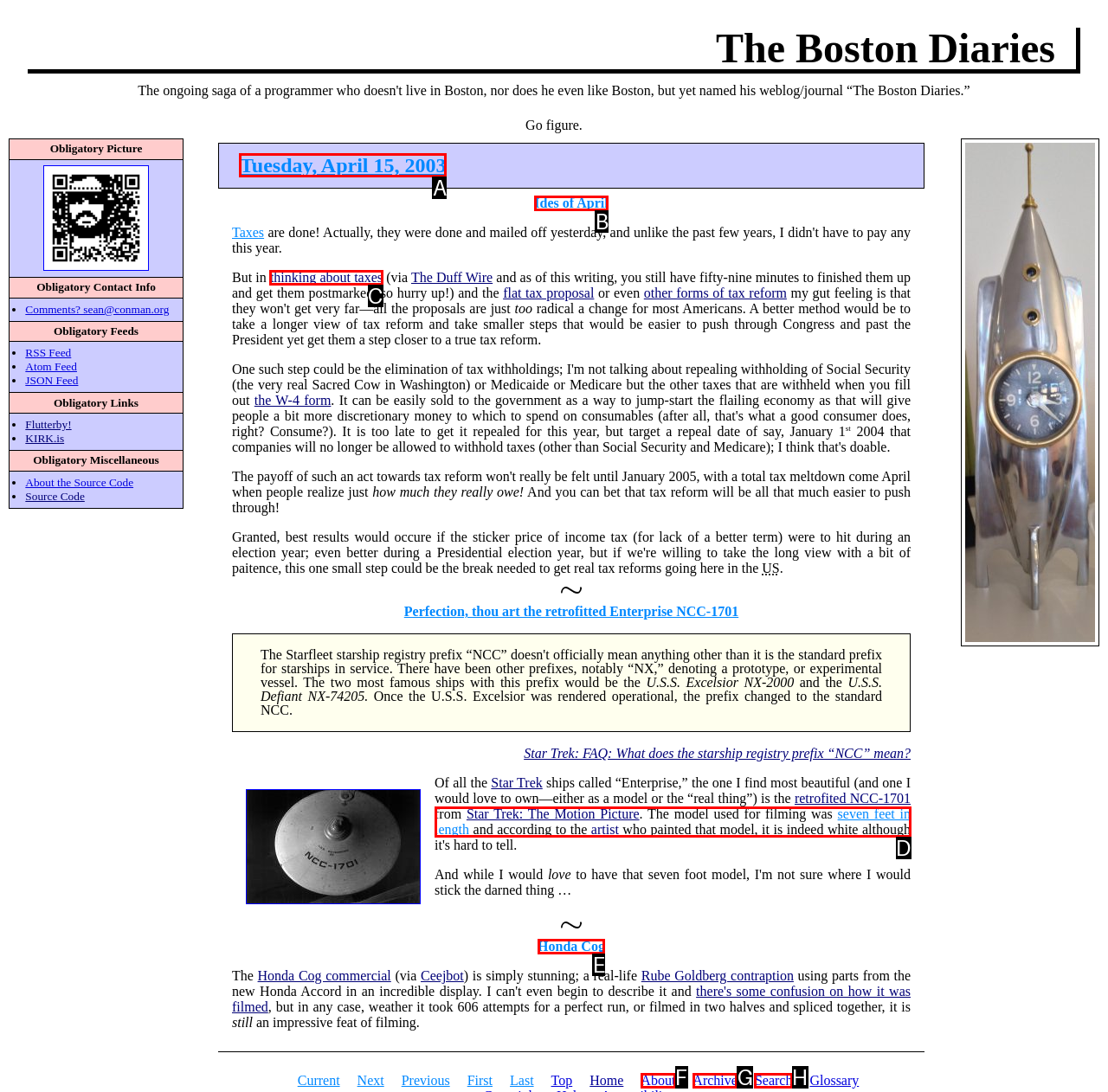Specify which HTML element I should click to complete this instruction: Contact support Answer with the letter of the relevant option.

None